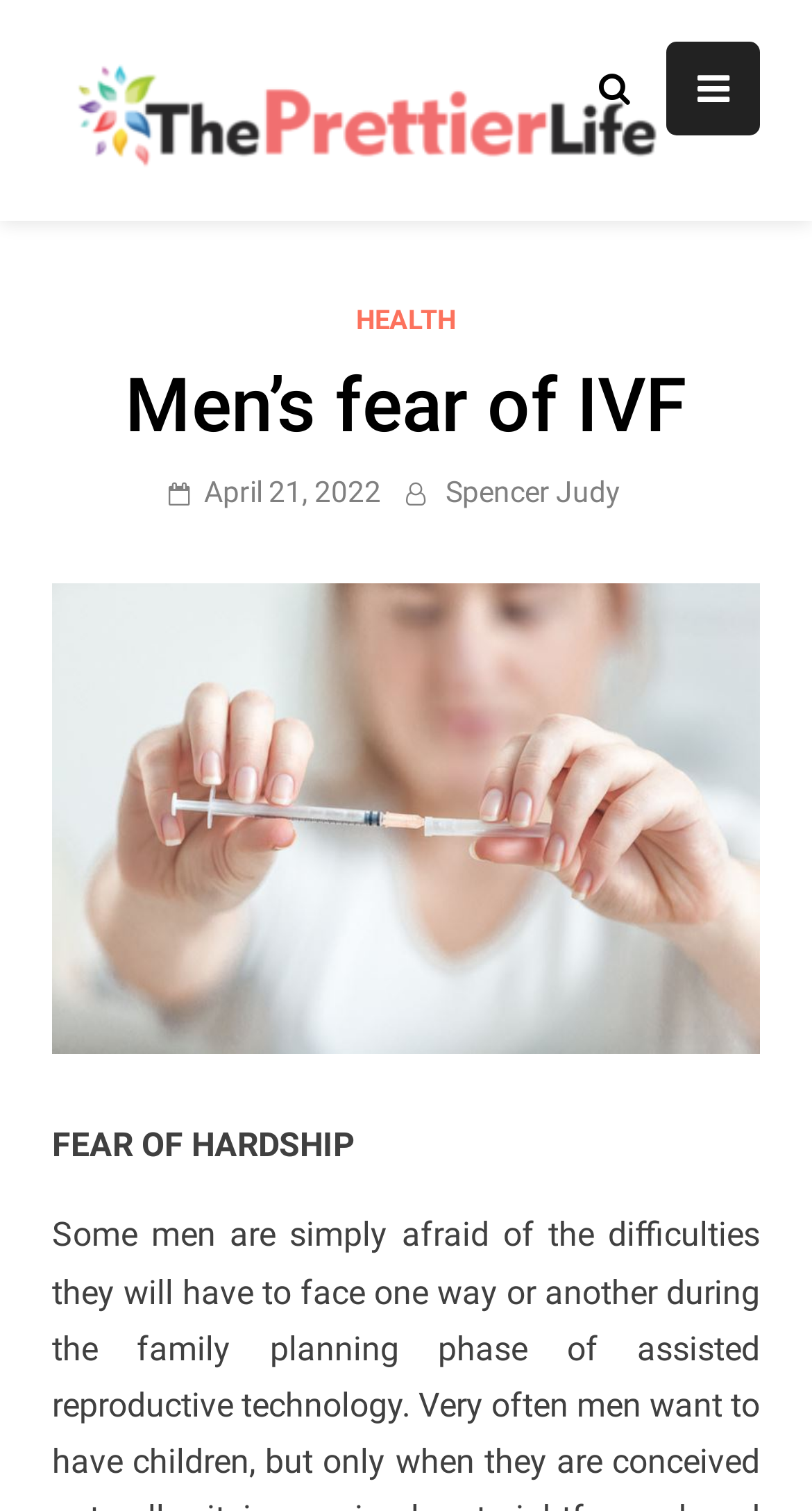Refer to the image and provide an in-depth answer to the question: 
What is the category of the blog post?

I determined the answer by looking at the link 'HEALTH' which is a child element of the HeaderAsNonLandmark element, indicating that it is a category or section of the blog.